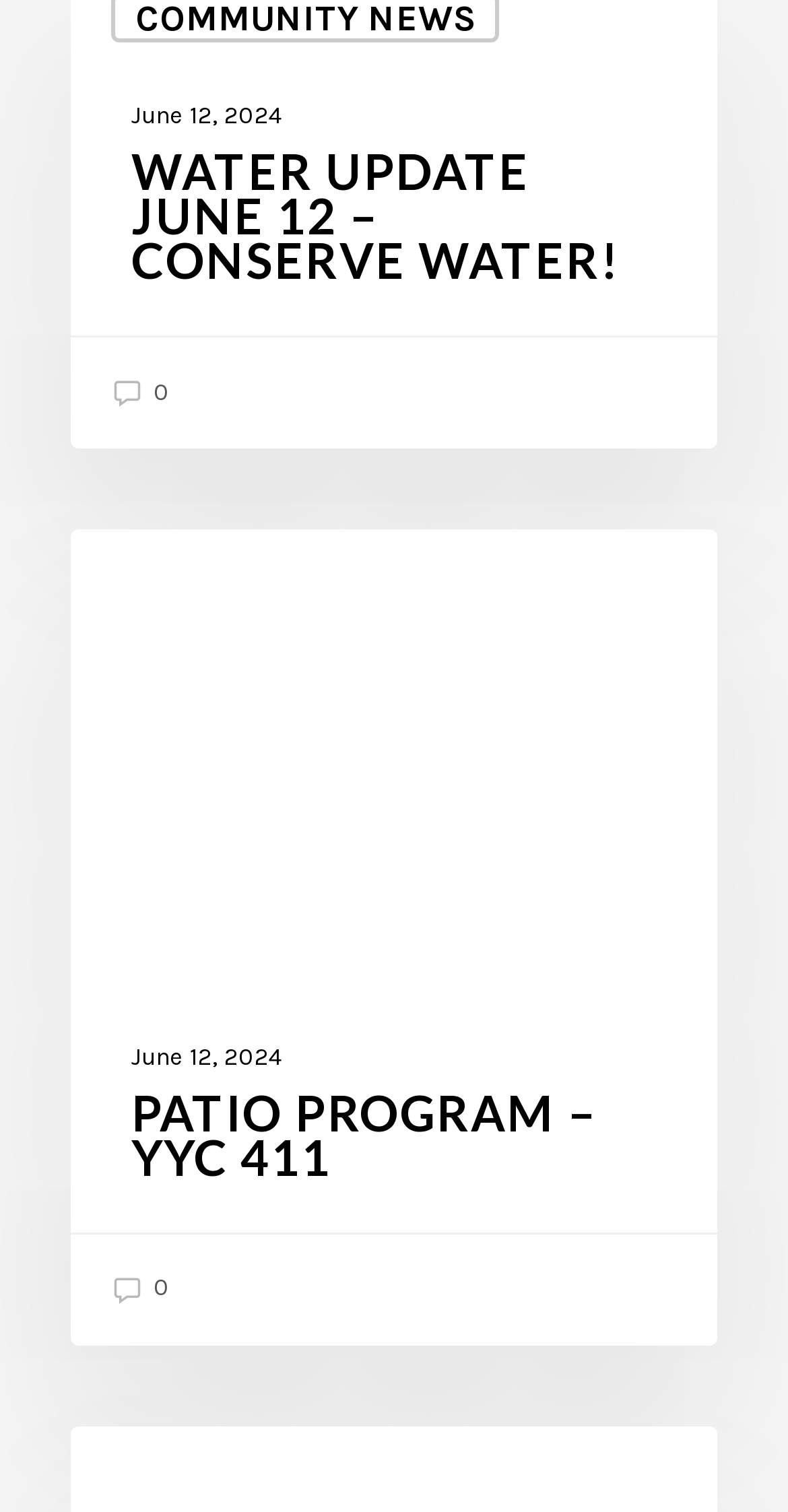Determine the bounding box coordinates (top-left x, top-left y, bottom-right x, bottom-right y) of the UI element described in the following text: Community news

[0.141, 0.376, 0.633, 0.408]